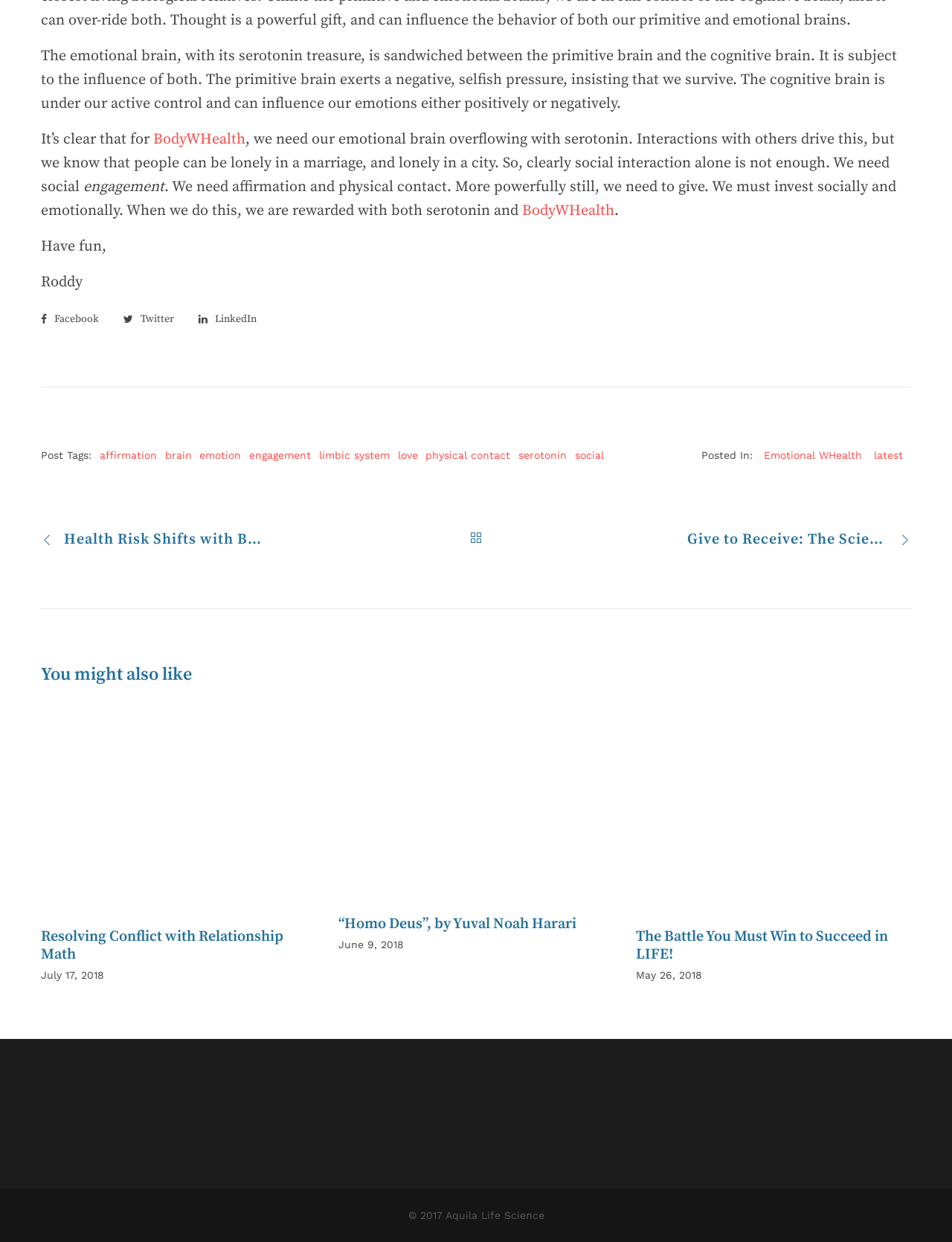Could you specify the bounding box coordinates for the clickable section to complete the following instruction: "Visit the 'Emotional WHealth' category"?

[0.803, 0.362, 0.906, 0.372]